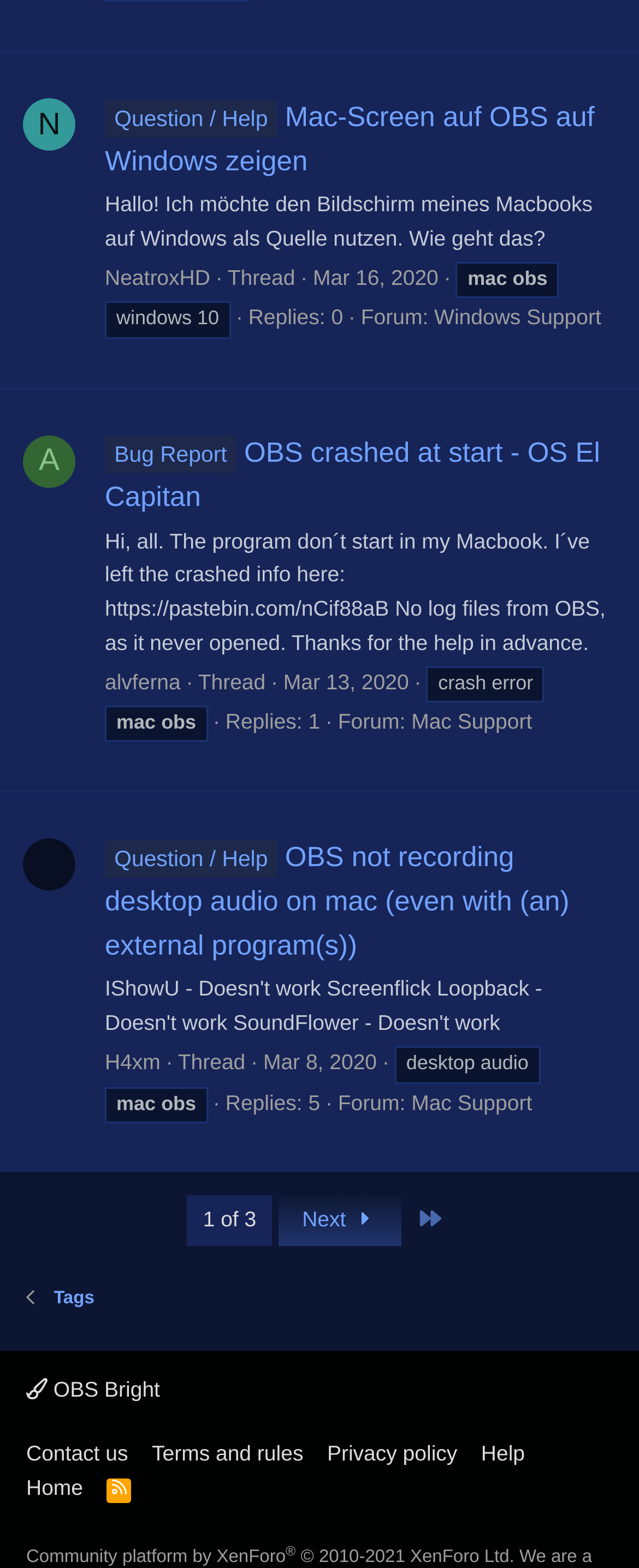Predict the bounding box coordinates of the area that should be clicked to accomplish the following instruction: "Click on the 'NeatroxHD' link". The bounding box coordinates should consist of four float numbers between 0 and 1, i.e., [left, top, right, bottom].

[0.036, 0.063, 0.118, 0.097]